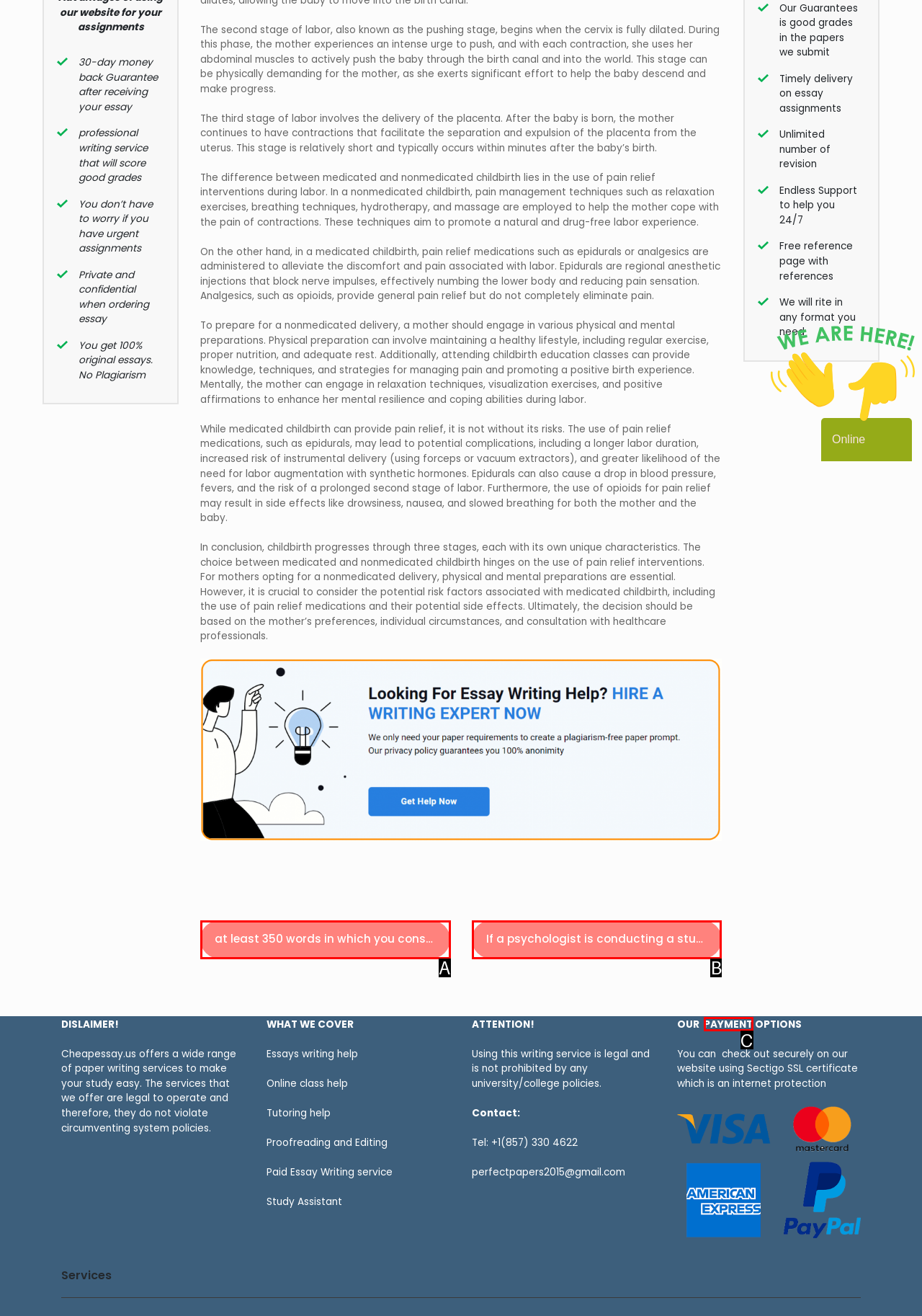Which lettered UI element aligns with this description: PAYMENT
Provide your answer using the letter from the available choices.

C